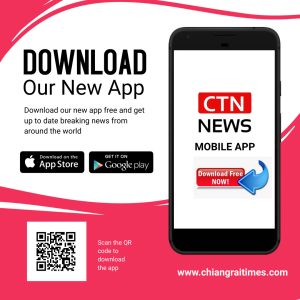Elaborate on the elements present in the image.

The image promotes the "CTN News" mobile application, featuring a smartphone displaying the app's interface. It invites users to download the app for free, emphasizing access to breaking news from around the world. The text highlights the options to download from the App Store and Google Play, accompanied by a QR code for quick access. The design incorporates a vibrant red background and clear instructions, appealing to prospective users to stay informed with the latest news updates. The website link at the bottom further enhances accessibility for users looking to download the app.